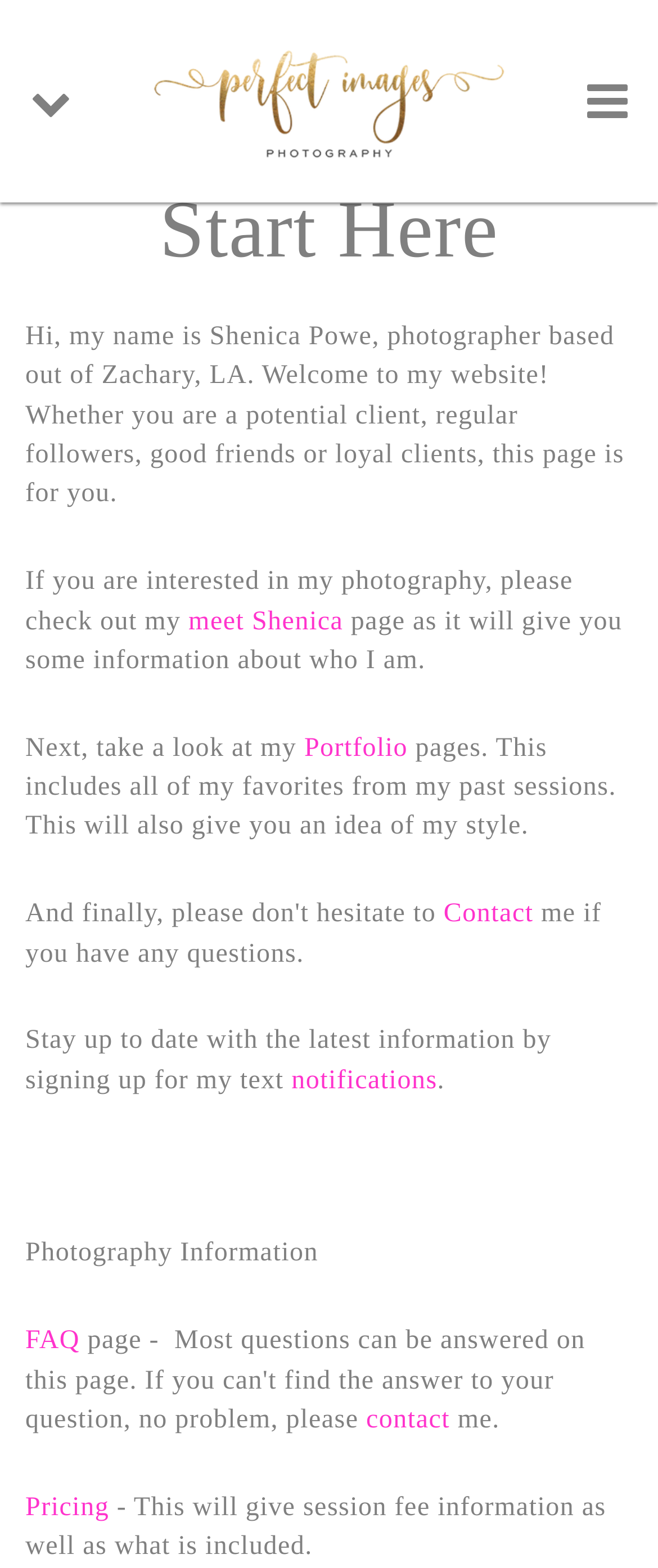Please determine the bounding box coordinates of the section I need to click to accomplish this instruction: "Check the pricing information".

[0.038, 0.952, 0.177, 0.97]